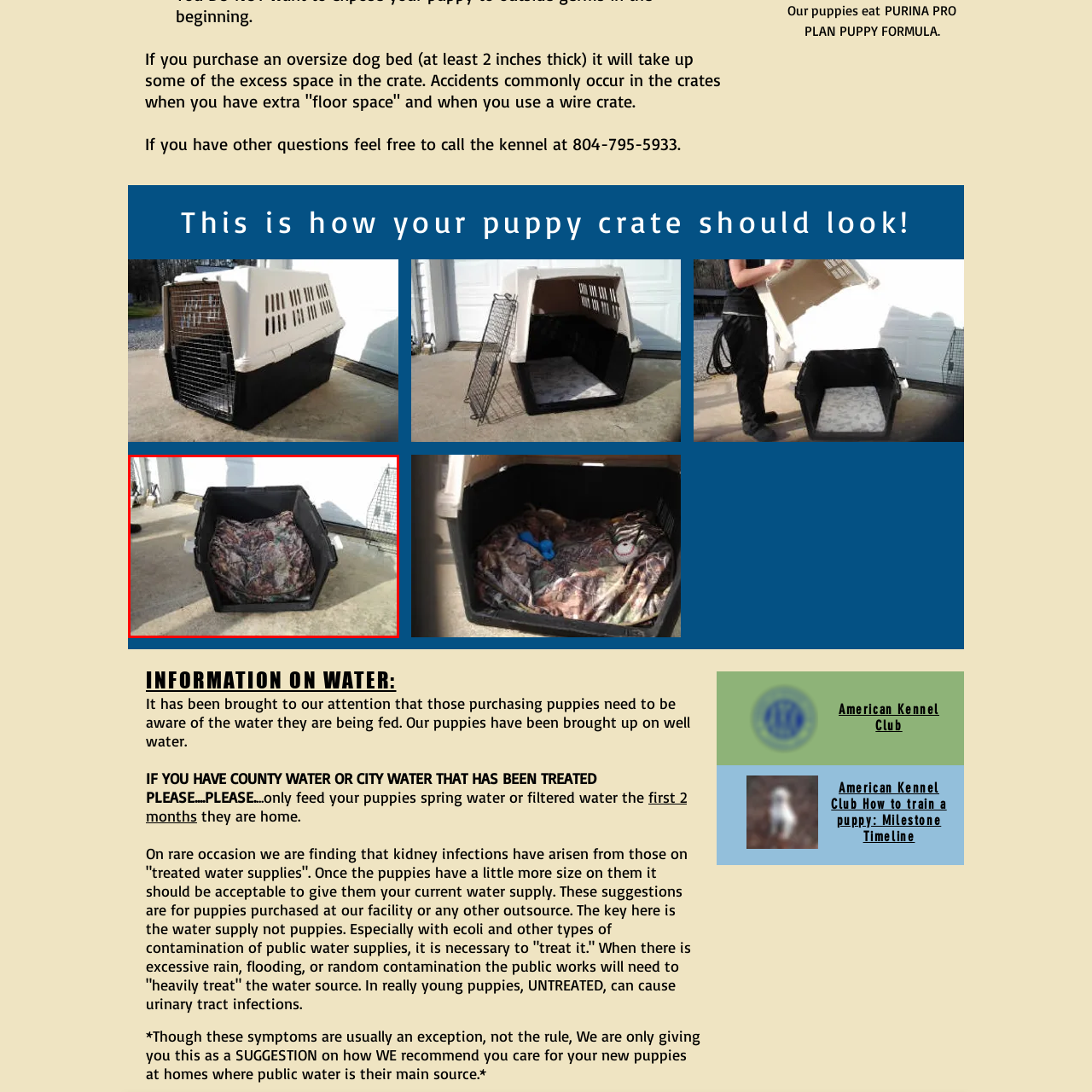What is the purpose of the crate?  
Focus on the image bordered by the red line and provide a detailed answer that is thoroughly based on the image's contents.

The caption explains that the crate is designed to provide a comfortable environment for a puppy, particularly when they are adjusting to their new home, and helps reduce anxiety and offers a sense of safety for young animals.